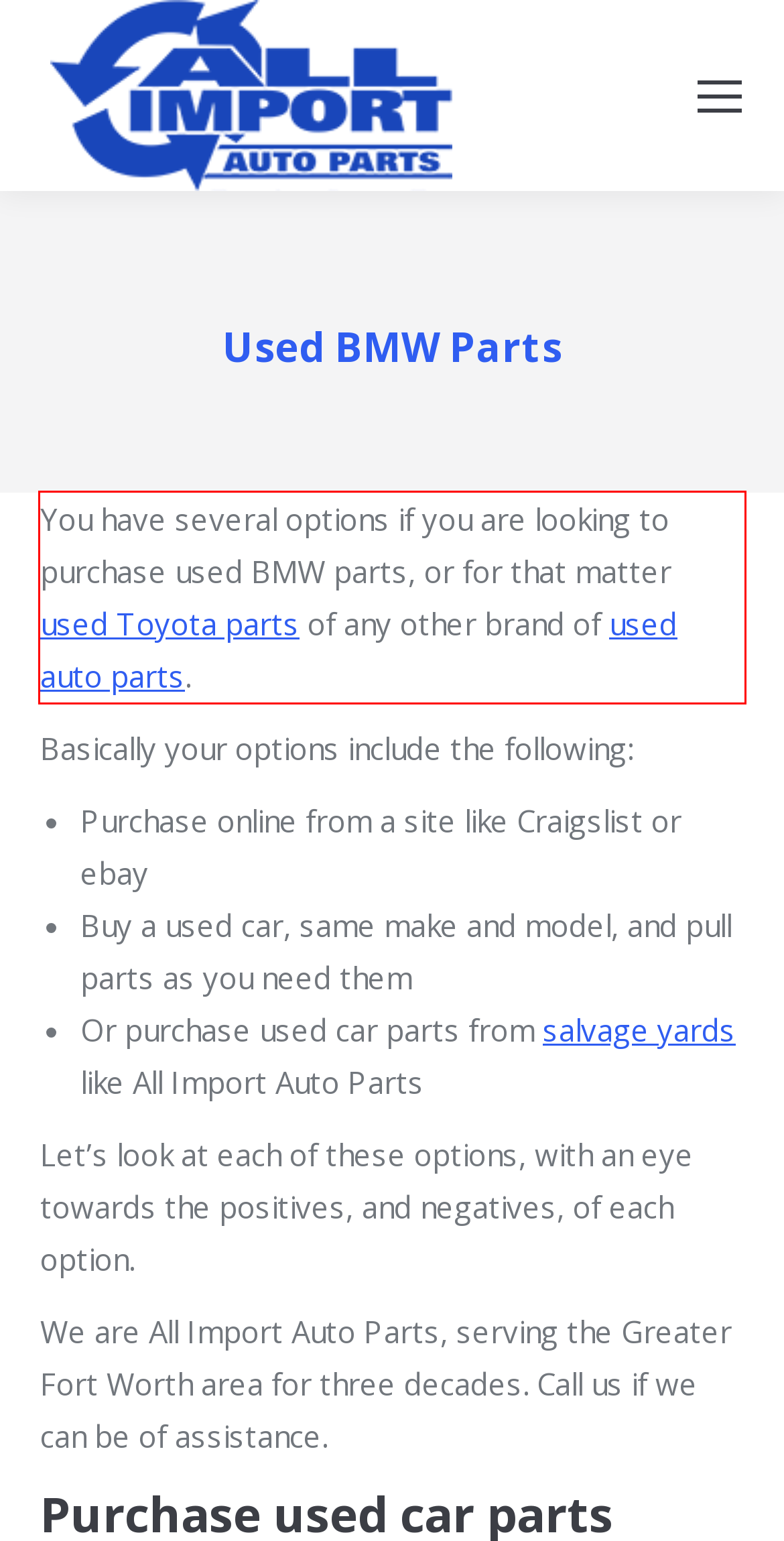Within the screenshot of the webpage, there is a red rectangle. Please recognize and generate the text content inside this red bounding box.

You have several options if you are looking to purchase used BMW parts, or for that matter used Toyota parts of any other brand of used auto parts.